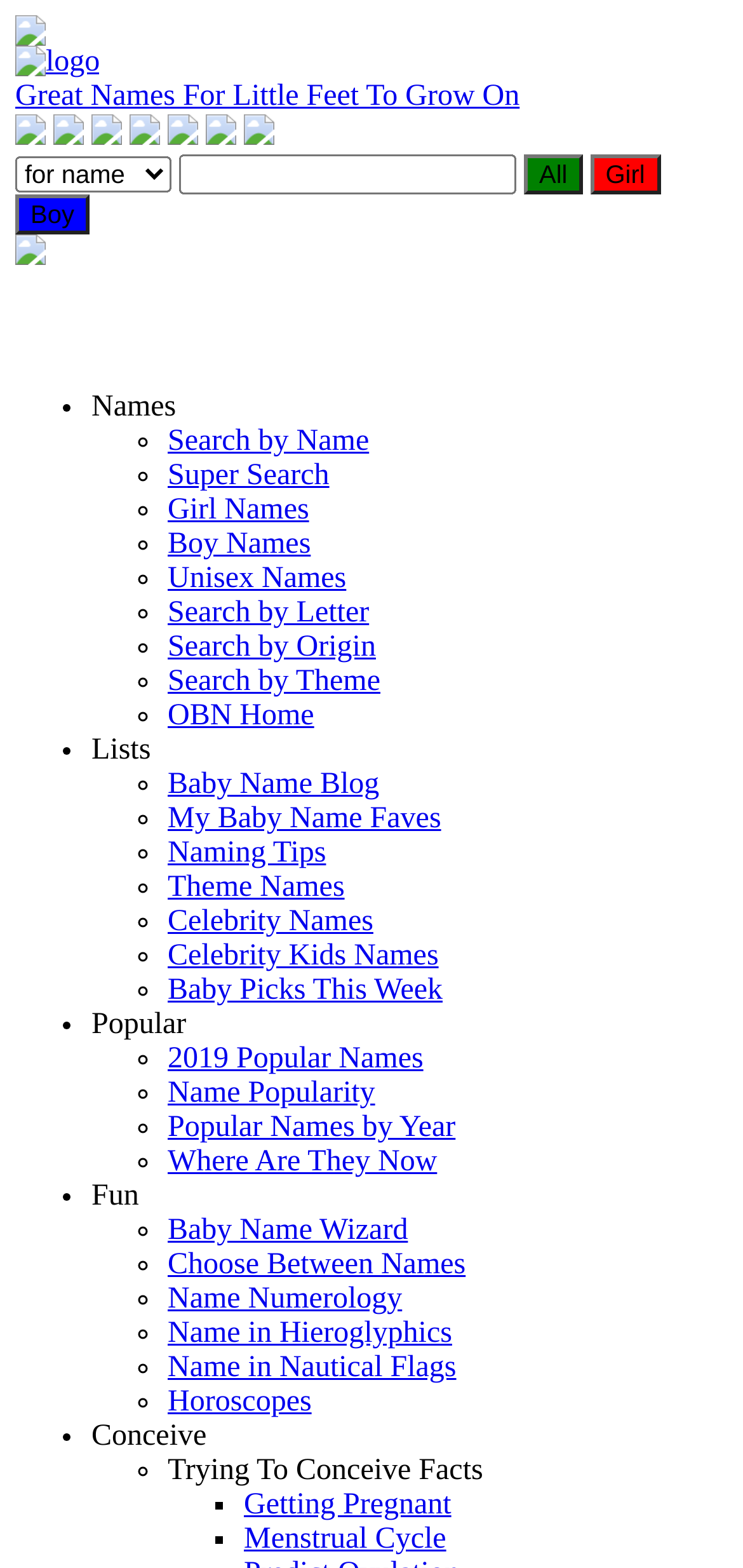Determine the bounding box coordinates for the area that needs to be clicked to fulfill this task: "Search for a name". The coordinates must be given as four float numbers between 0 and 1, i.e., [left, top, right, bottom].

[0.241, 0.098, 0.695, 0.124]